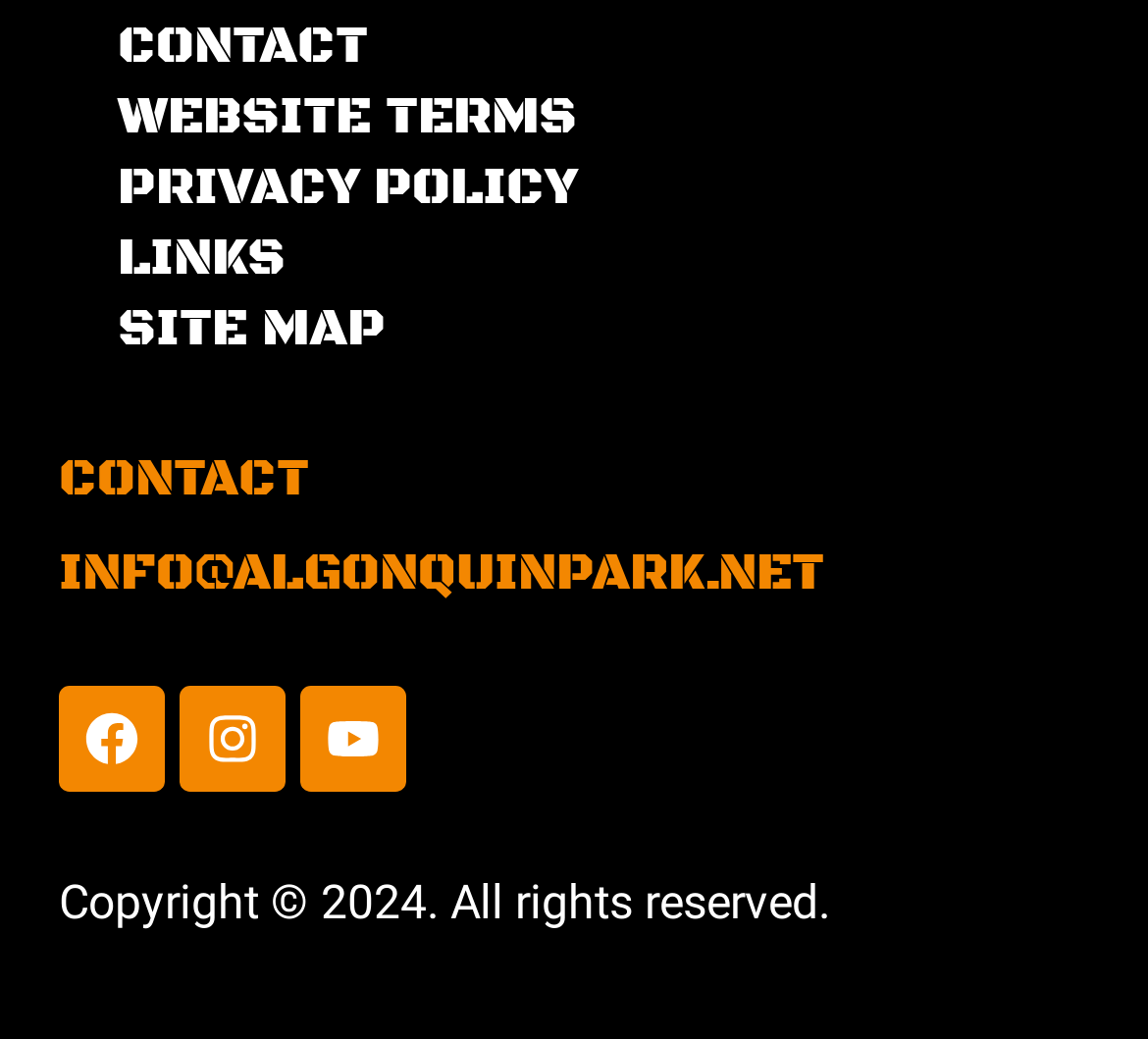What is the position of the 'CONTACT' heading?
Answer the question in a detailed and comprehensive manner.

I determined the position of the 'CONTACT' heading by comparing the y1 and y2 coordinates of the heading element with the email address element. The 'CONTACT' heading has a smaller y1 and y2 value, which means it is located above the email address.